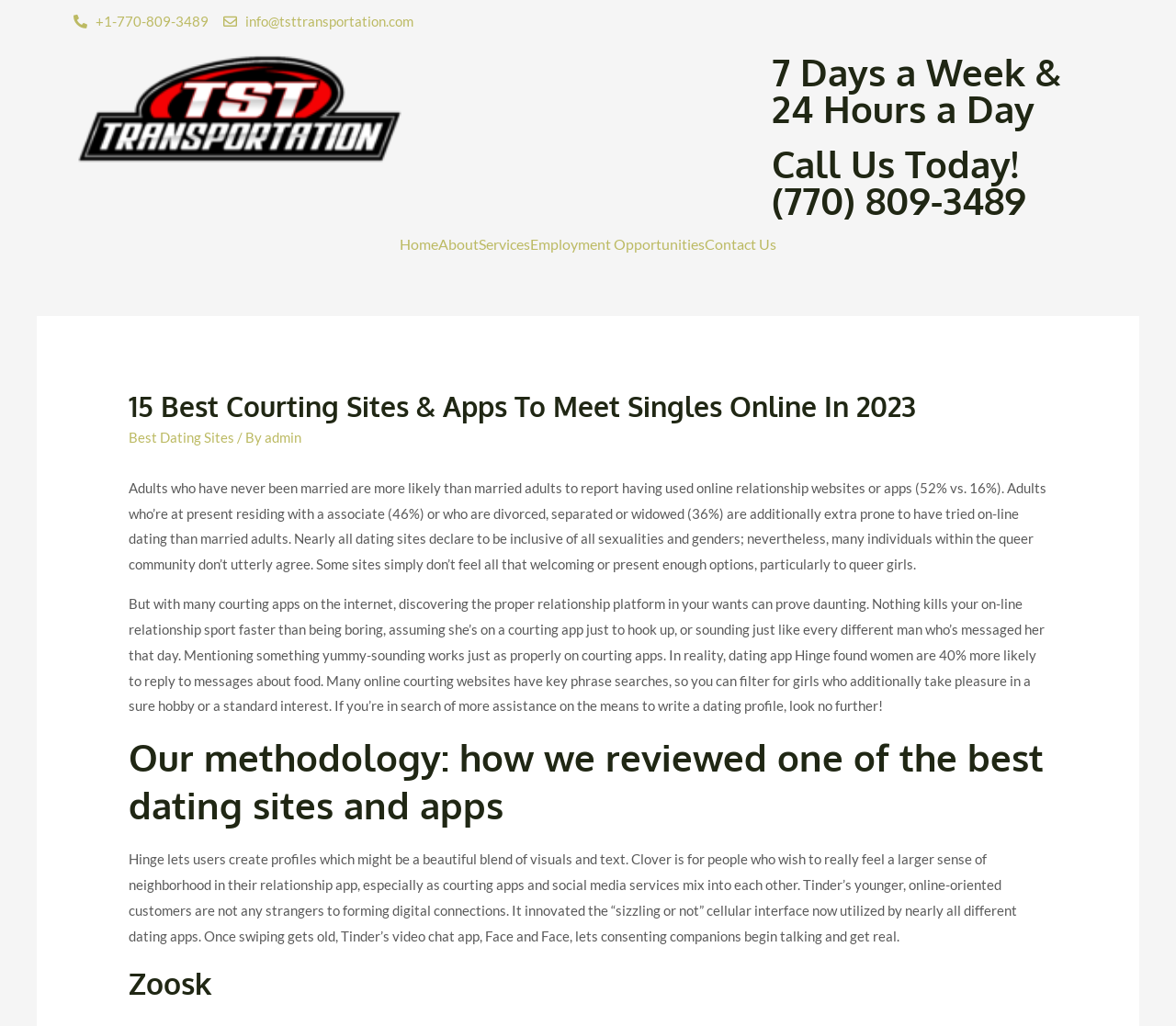Find the bounding box coordinates of the element to click in order to complete this instruction: "Send an email". The bounding box coordinates must be four float numbers between 0 and 1, denoted as [left, top, right, bottom].

[0.19, 0.009, 0.351, 0.034]